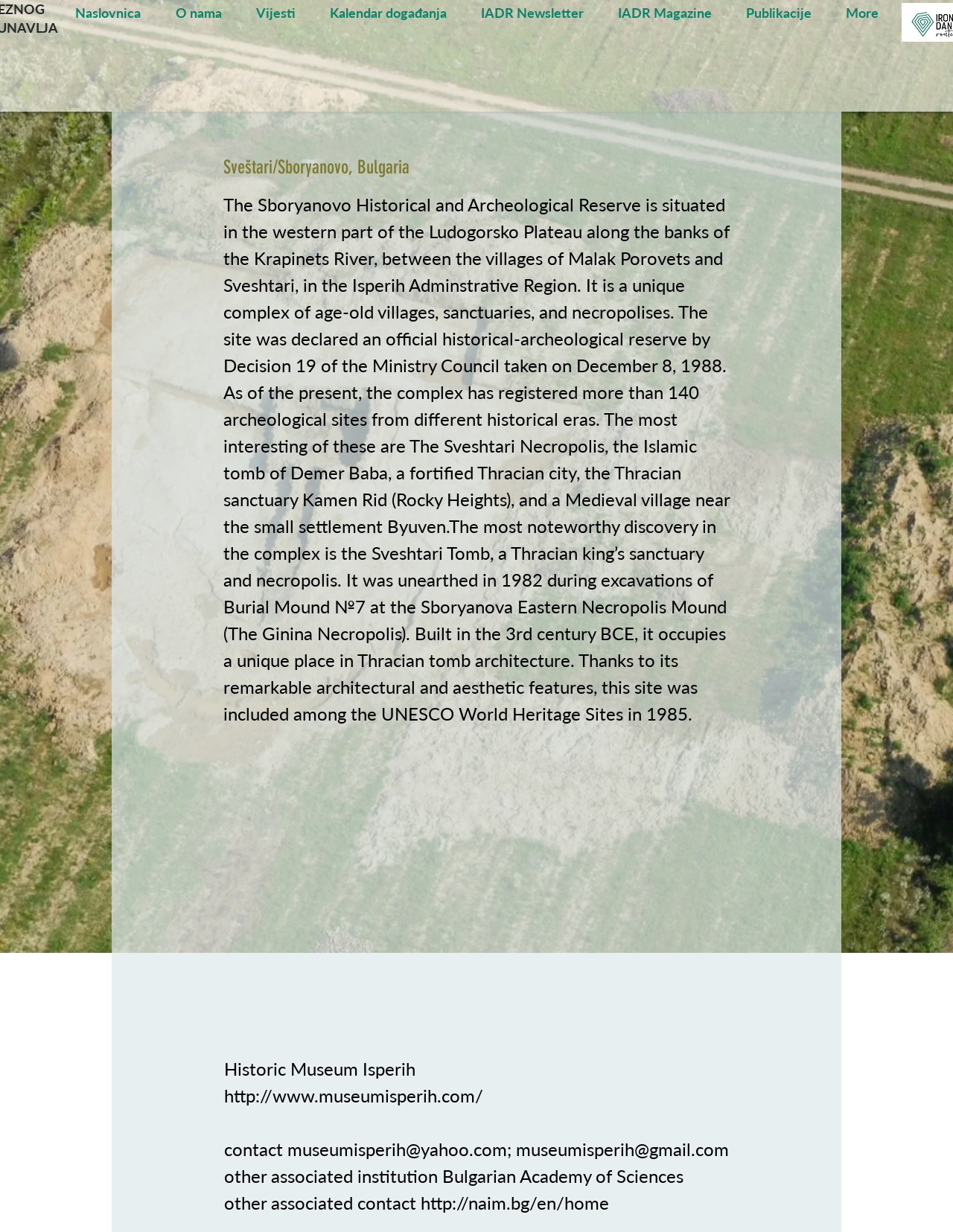How many archeological sites are registered in the complex?
Give a single word or phrase answer based on the content of the image.

more than 140